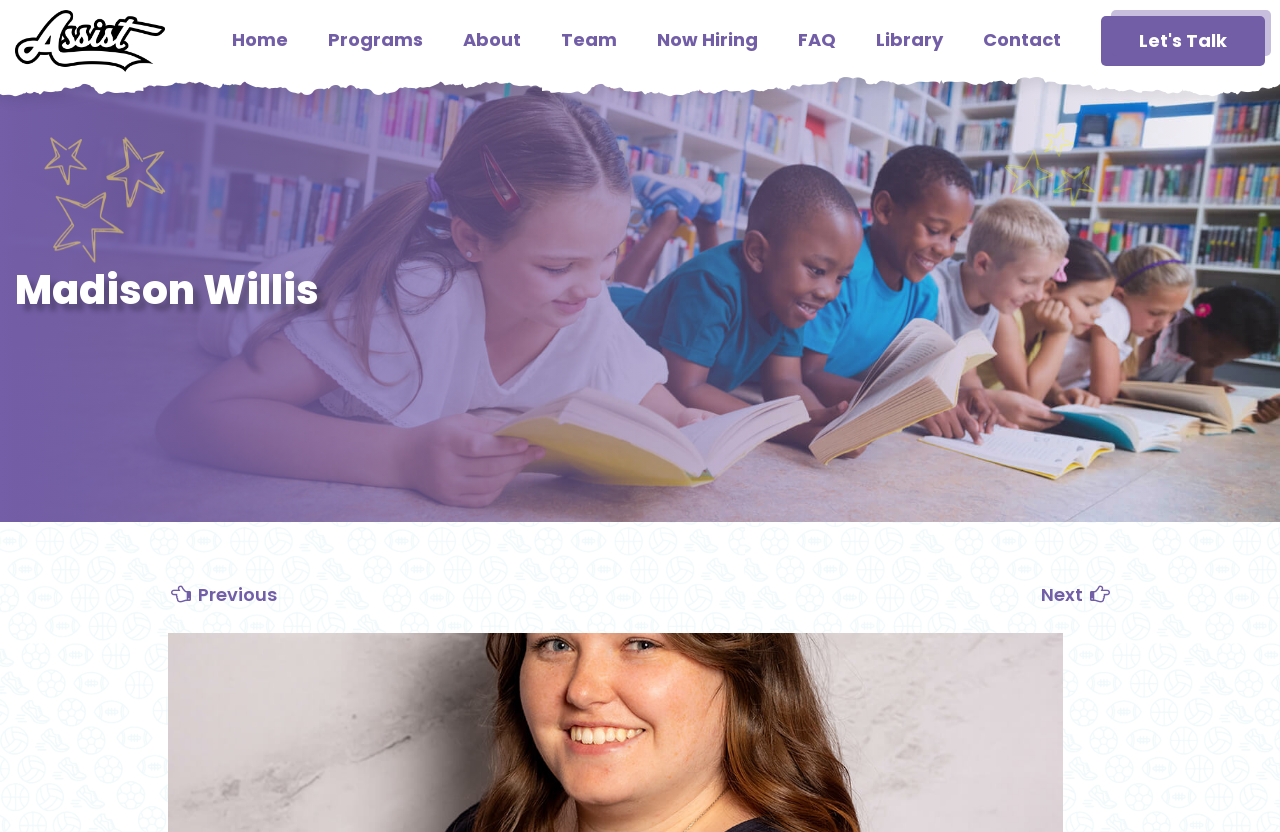What is the company name associated with this webpage?
Please respond to the question with a detailed and well-explained answer.

I found the answer by looking at the root element with the text 'Madison Willis - Assist' which suggests that Assist is the company name associated with this webpage.